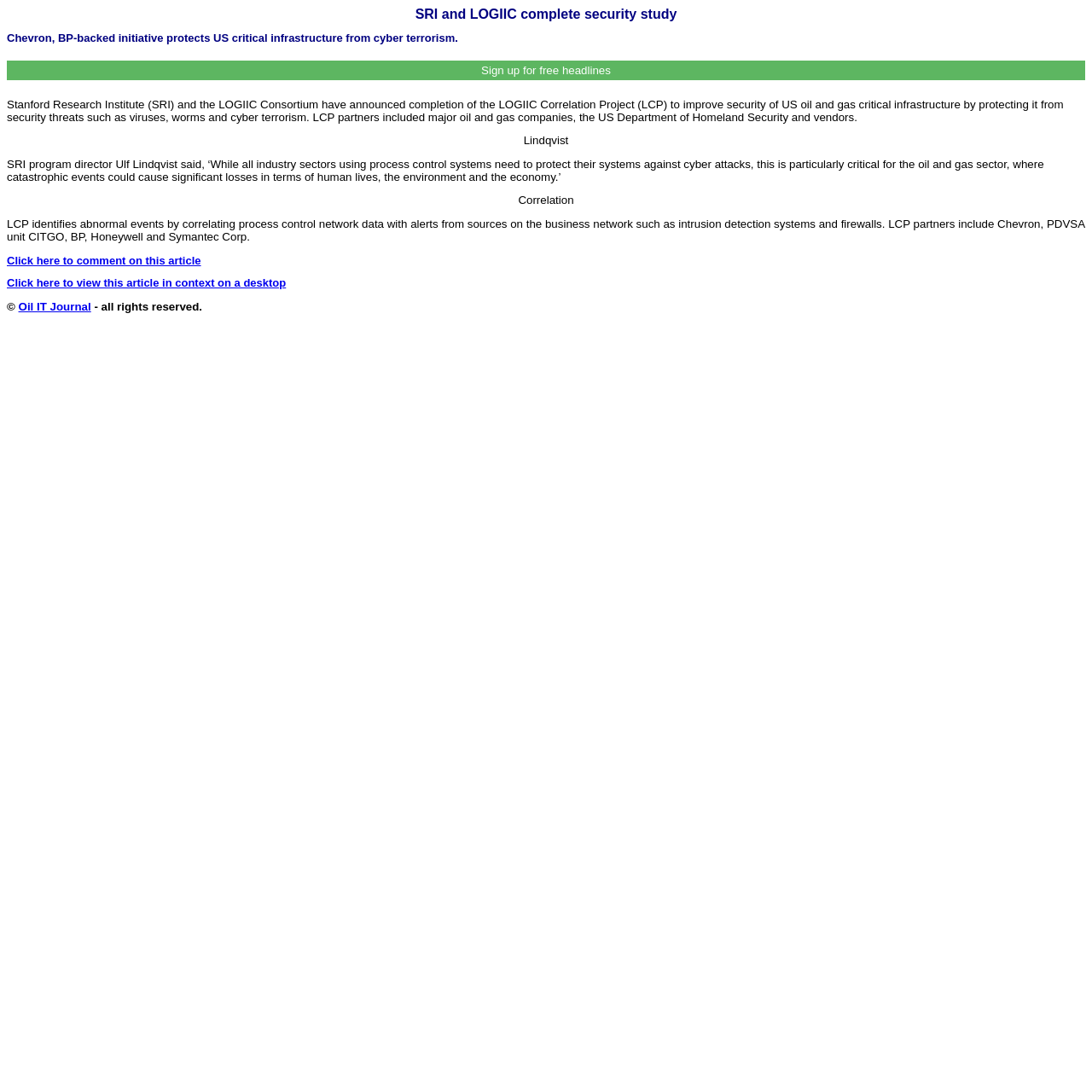Respond with a single word or phrase:
What is the LOGIIC Correlation Project about?

Improving security of US oil and gas critical infrastructure